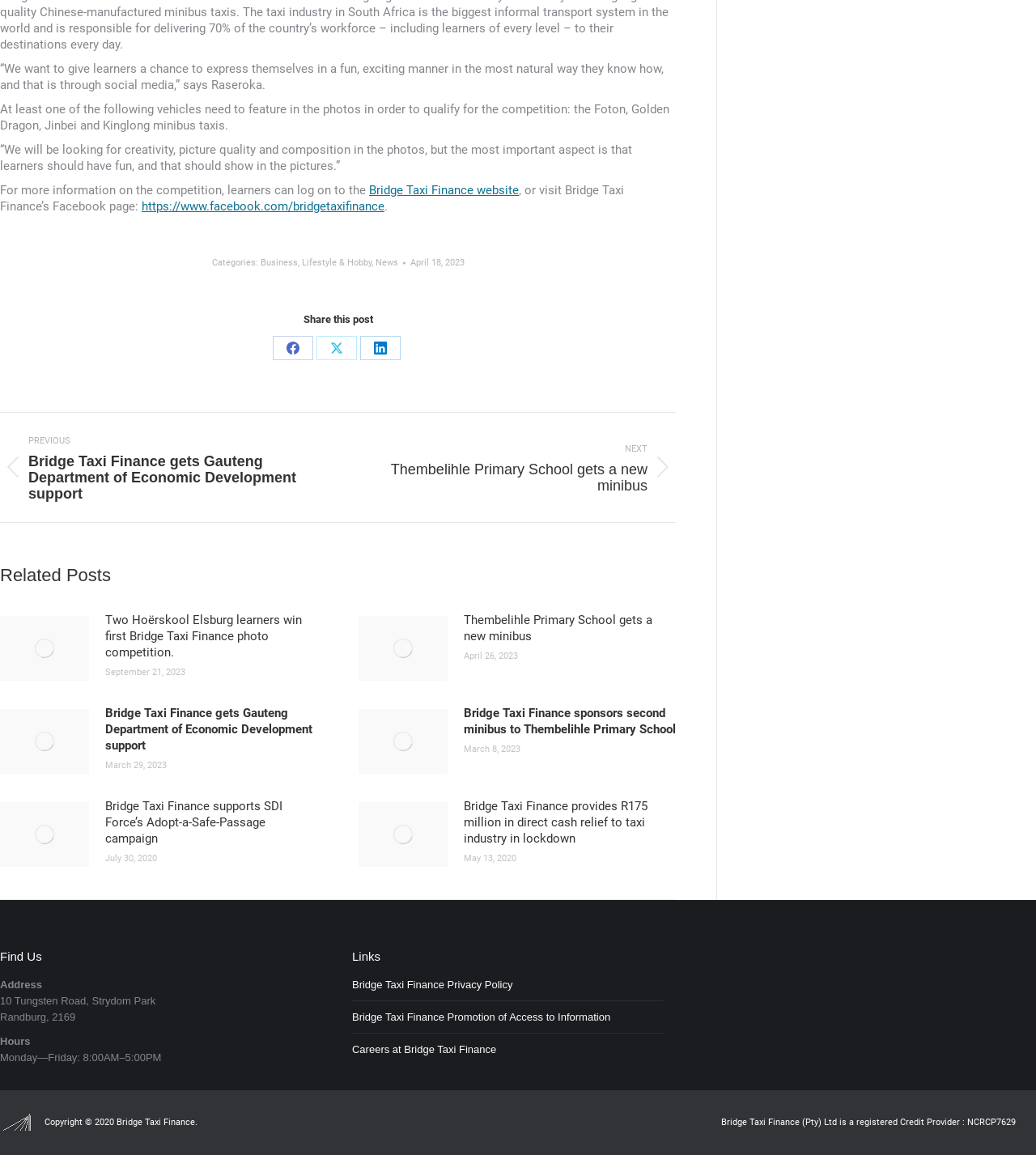Find and specify the bounding box coordinates that correspond to the clickable region for the instruction: "Find the 'Address' of Bridge Taxi Finance".

[0.0, 0.847, 0.041, 0.857]